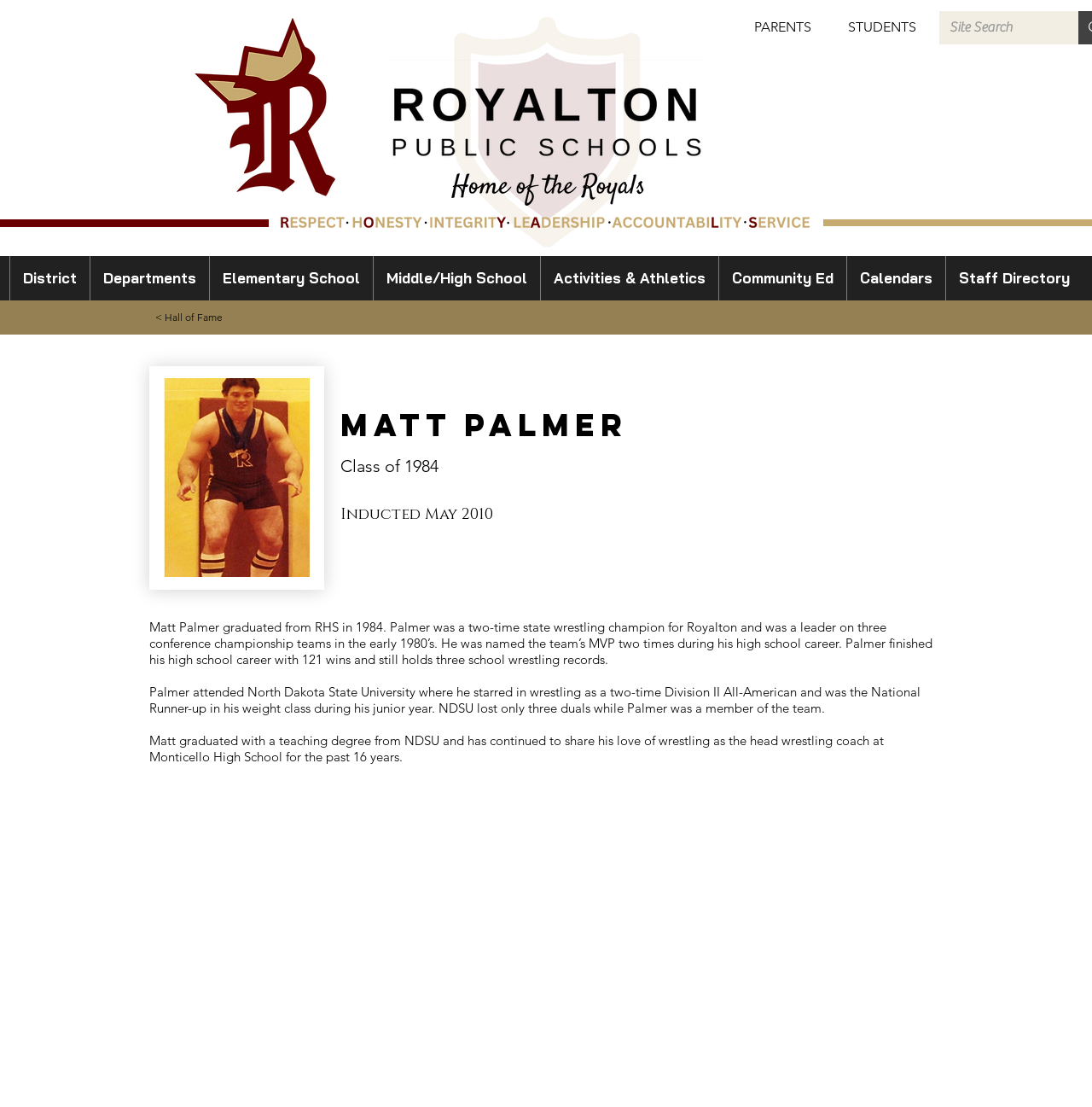Respond with a single word or phrase for the following question: 
What is Matt Palmer's current occupation?

Head wrestling coach